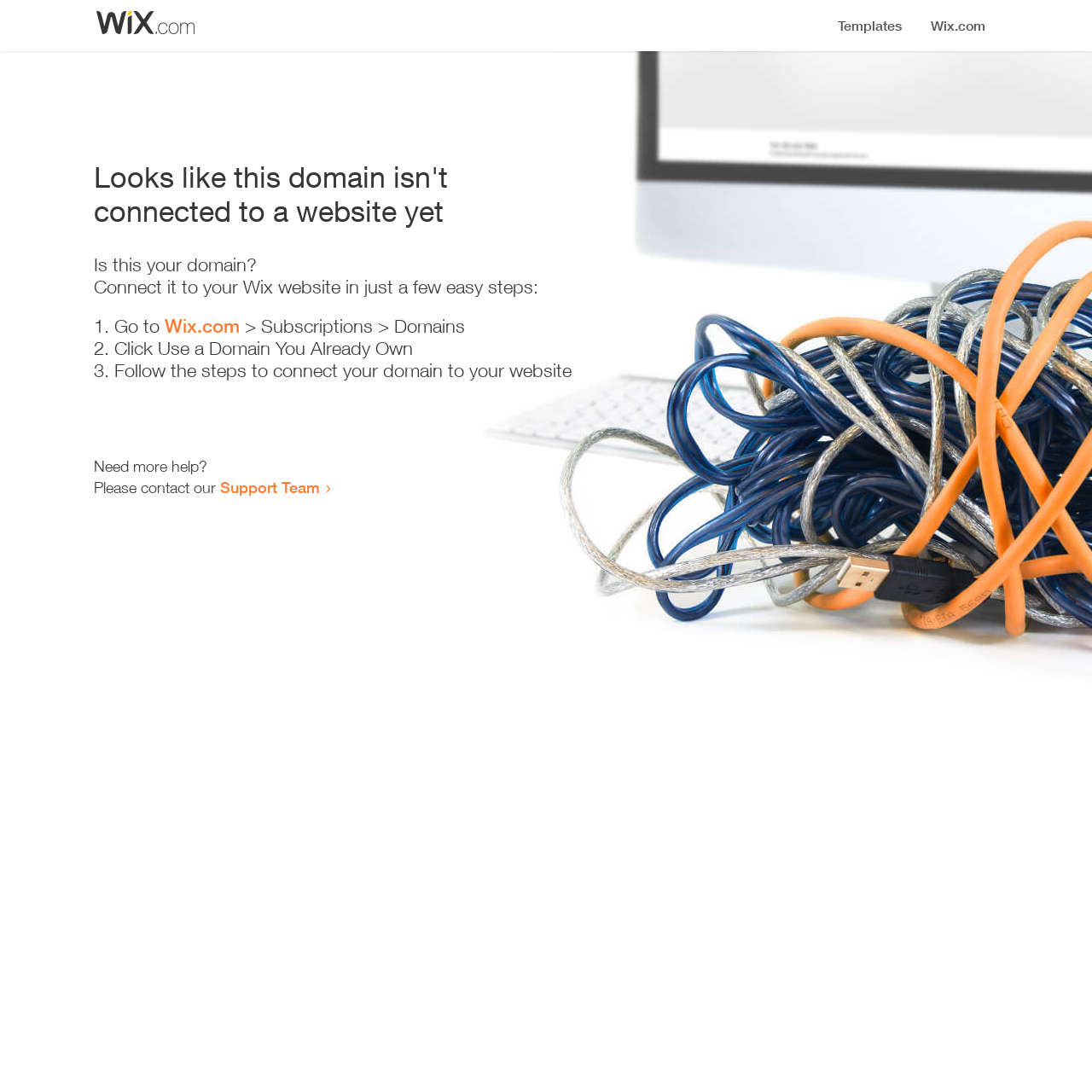Where can I get more help?
Use the information from the screenshot to give a comprehensive response to the question.

The webpage provides a link to the 'Support Team' which suggests that users can get more help by contacting them.